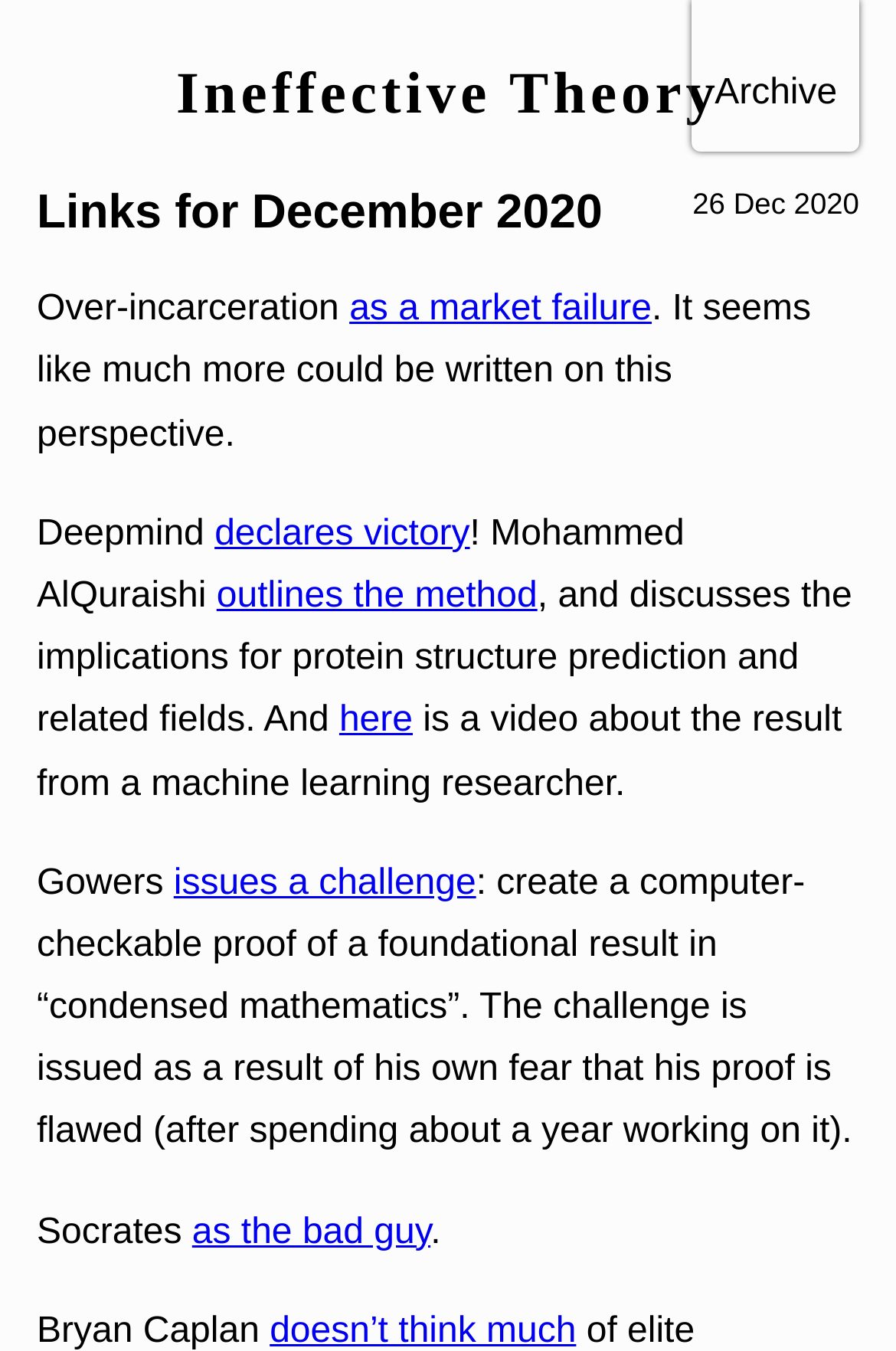How many links are on this webpage?
Using the image, provide a concise answer in one word or a short phrase.

11